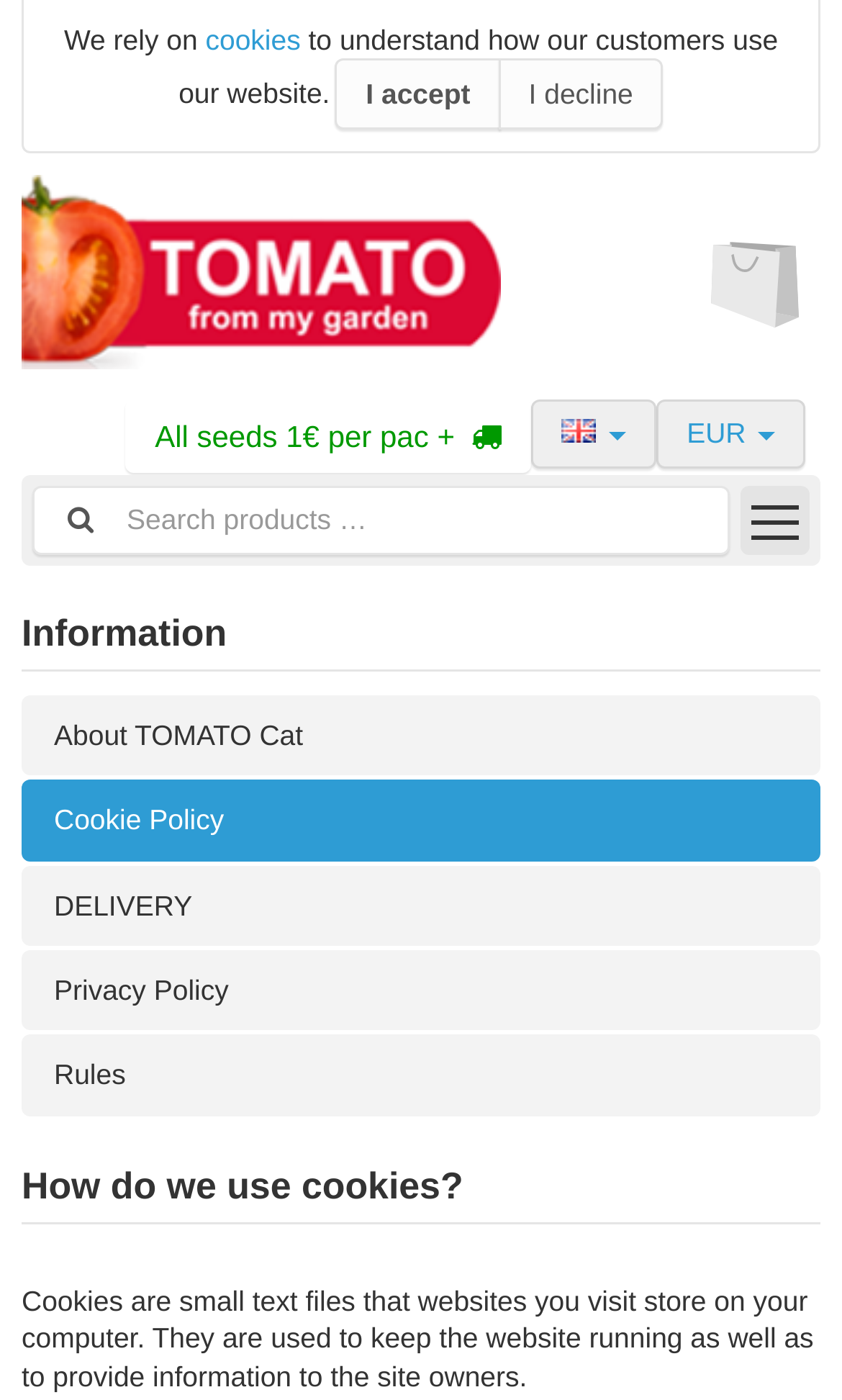Show the bounding box coordinates for the HTML element described as: "alt="TOMATO Cat" title="TOMATO Cat"".

[0.026, 0.124, 0.41, 0.27]